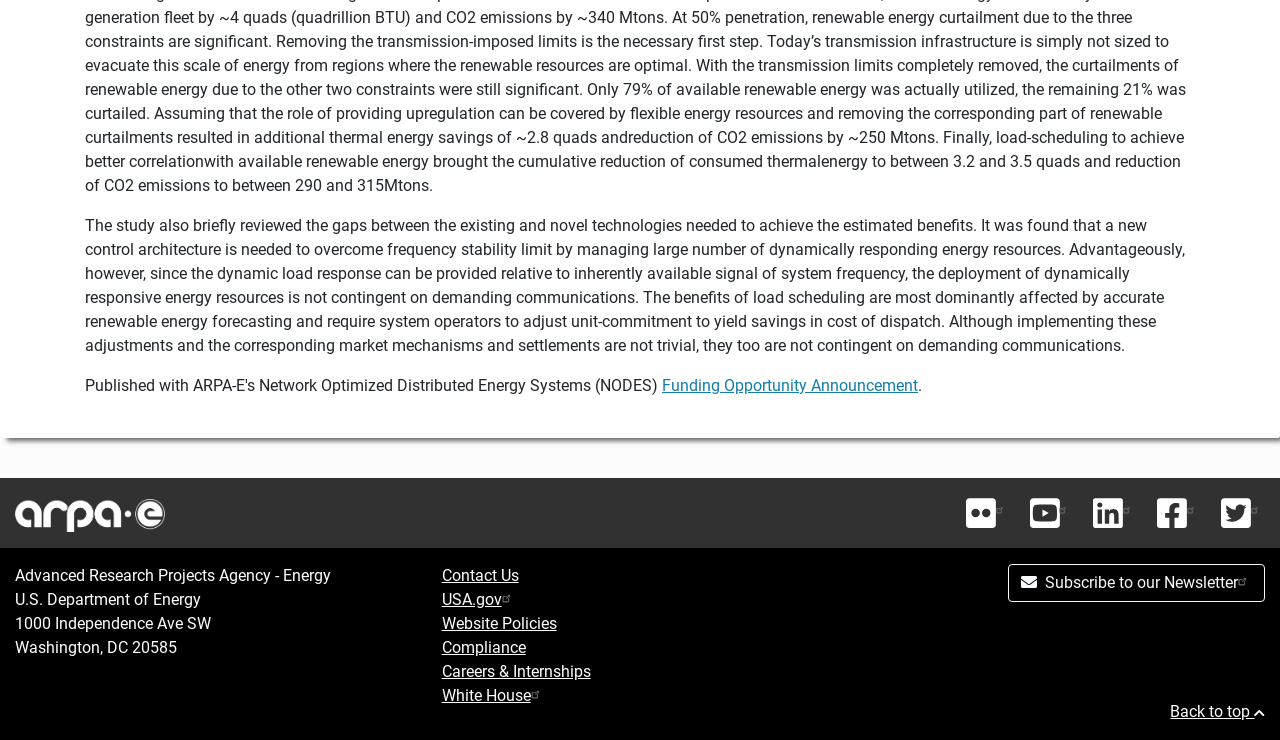Given the description: "USA.gov(link is external)", determine the bounding box coordinates of the UI element. The coordinates should be formatted as four float numbers between 0 and 1, [left, top, right, bottom].

[0.345, 0.798, 0.403, 0.823]